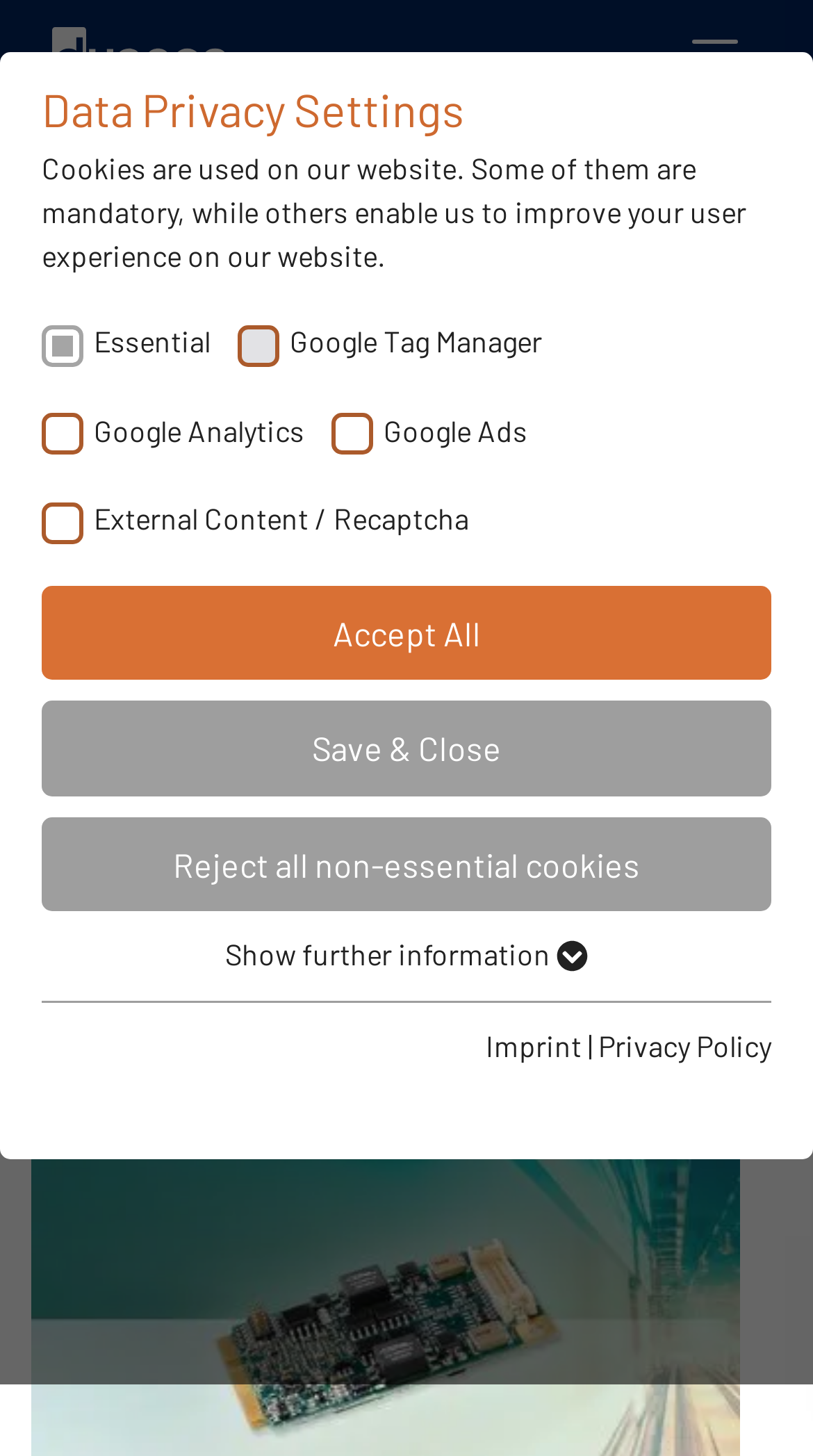How many checkboxes are there for cookie settings?
Look at the image and answer with only one word or phrase.

7